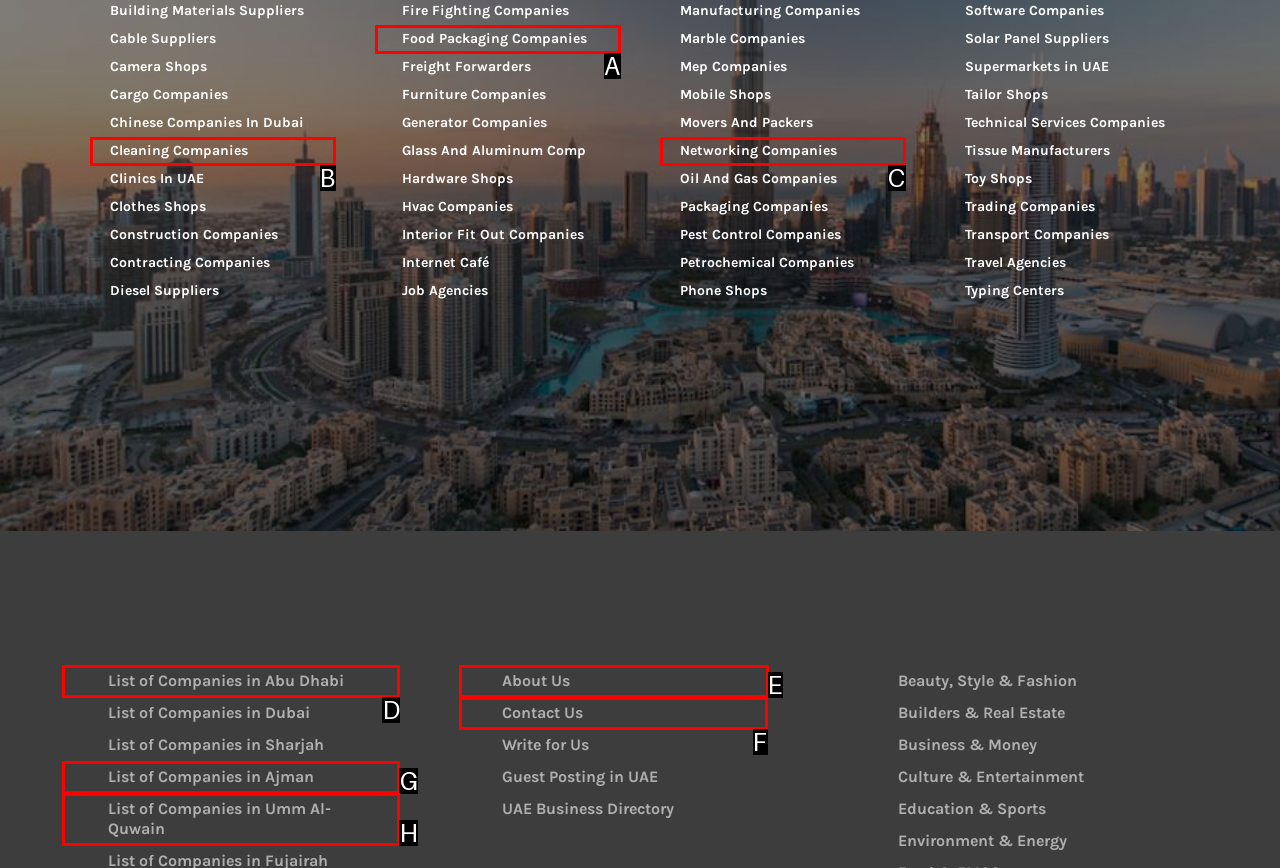Determine the HTML element to click for the instruction: Read About Us.
Answer with the letter corresponding to the correct choice from the provided options.

E